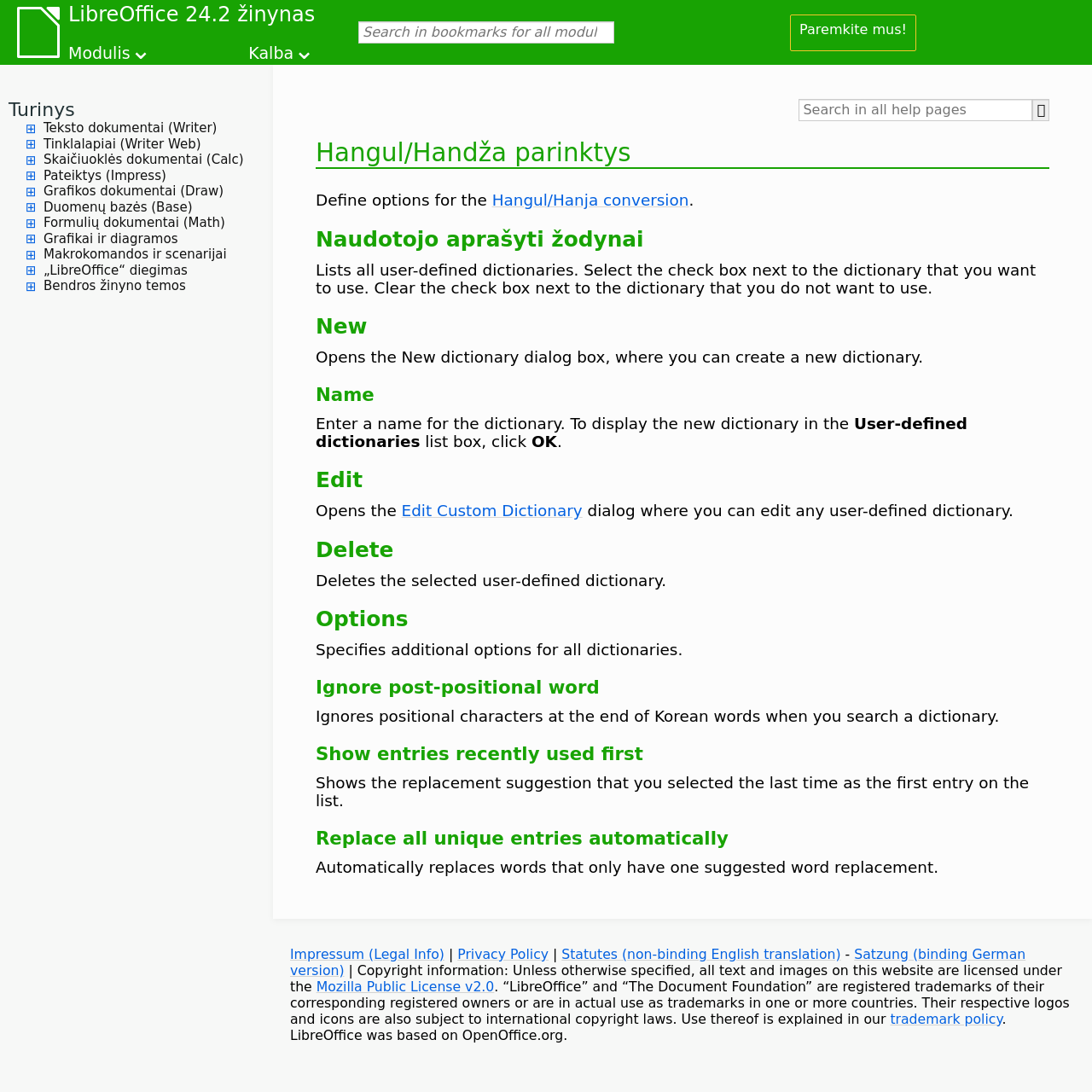What is the 'Hangul/Hanja conversion' link for?
Examine the image closely and answer the question with as much detail as possible.

The 'Hangul/Hanja conversion' link is used to define options for the Hangul/Hanja conversion process. When clicked, it opens a page where you can specify options for converting Hangul to Hanja or vice versa.